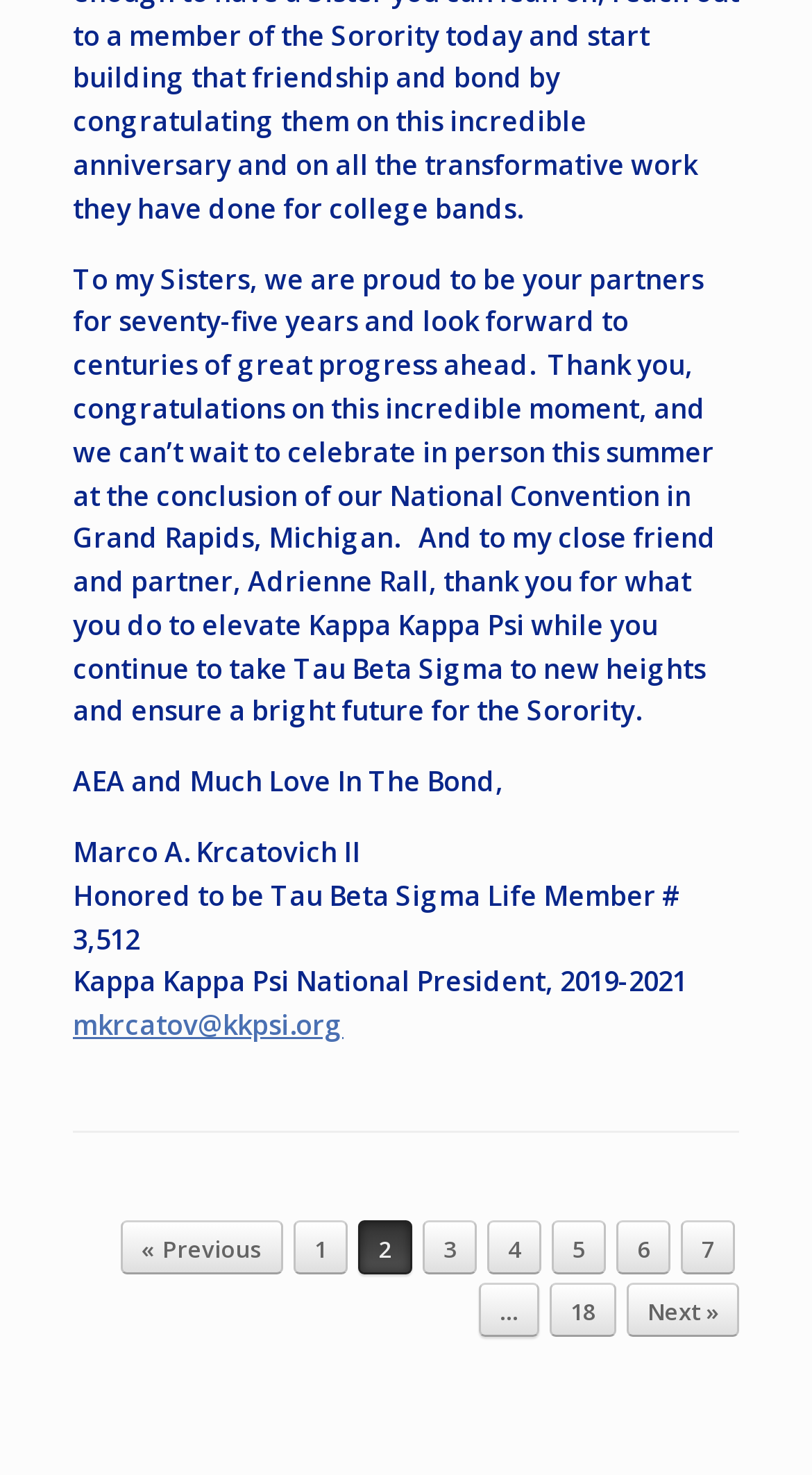Look at the image and give a detailed response to the following question: How many years has the author's organization been partners with the sorority?

According to the text, the author's organization has been partners with the sorority for seventy-five years, as stated in the sentence 'To my Sisters, we are proud to be your partners for seventy-five years...'.